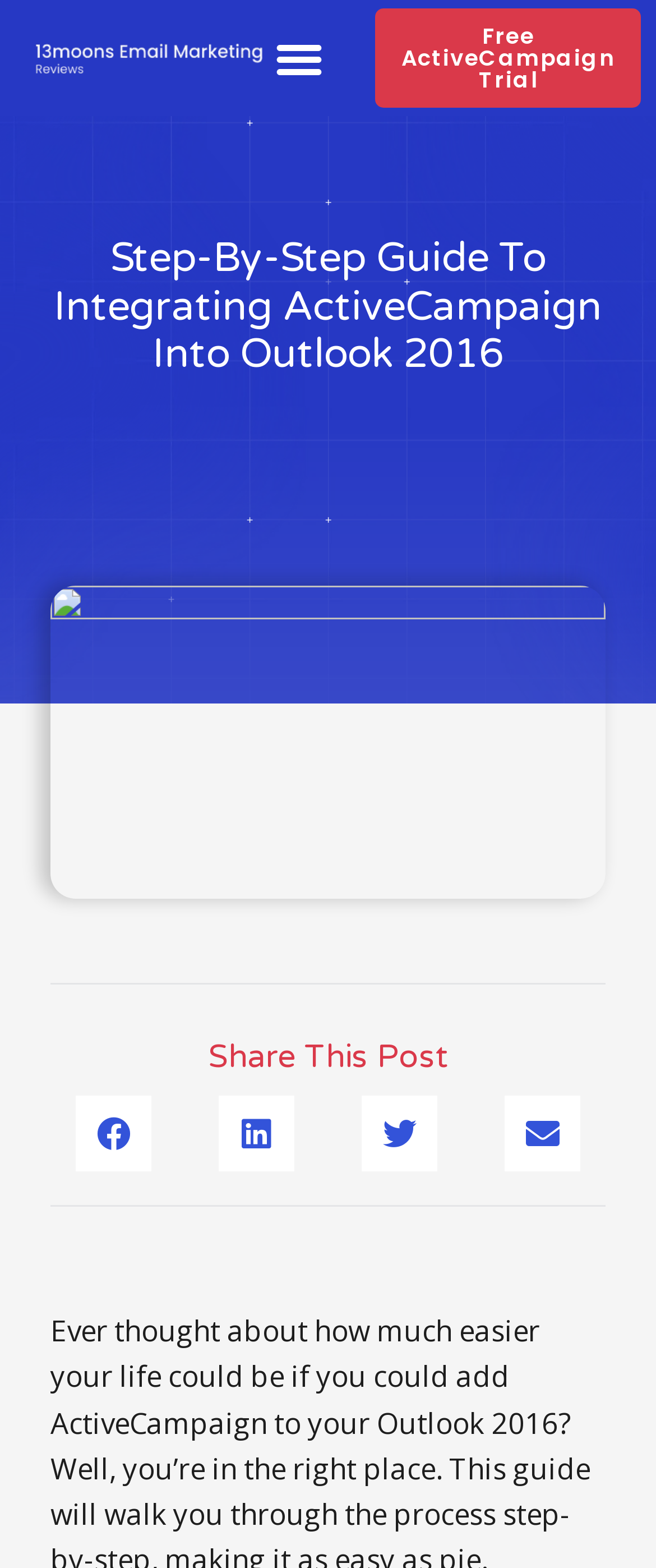Using the image as a reference, answer the following question in as much detail as possible:
What is the position of the 'Menu Toggle' button?

According to the bounding box coordinates, the 'Menu Toggle' button has a y1 value of 0.014, which is relatively small compared to other elements, indicating that it is located at the top of the webpage. Additionally, its x1 value of 0.4 suggests that it is positioned towards the left side of the webpage.